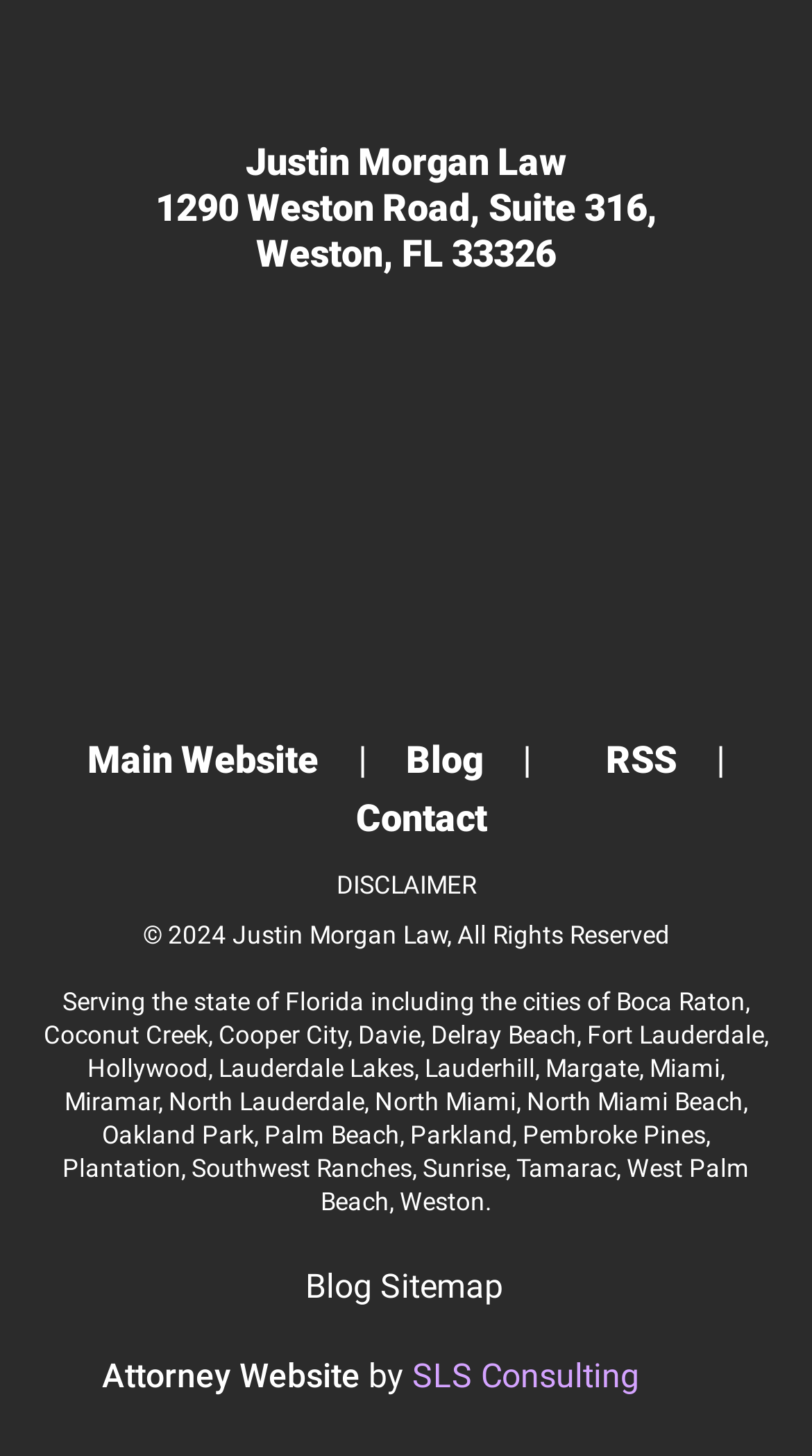Pinpoint the bounding box coordinates of the element that must be clicked to accomplish the following instruction: "Contact Justin Morgan Law". The coordinates should be in the format of four float numbers between 0 and 1, i.e., [left, top, right, bottom].

[0.438, 0.546, 0.6, 0.576]